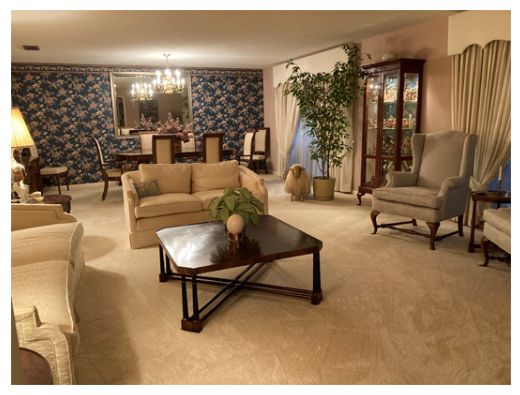Provide an in-depth description of the image.

The image showcases an elegantly decorated formal parlor, exuding a warm and inviting ambiance. The room features plush seating arrangements with a light-colored sofa and comfortable armchairs, arranged around a dark wooden coffee table that holds a small potted plant, adding a touch of greenery. In the background, a beautifully crafted dining area is visible, complete with a chandelier illuminating the space and a floral wallpaper that enhances the classic aesthetic. A tall indoor plant adds a natural element, while a well-lit display cabinet showcases decorative items, reflecting both style and sophistication. The overall decor blends traditional and contemporary elements, making it a perfect gathering space for family and friends.